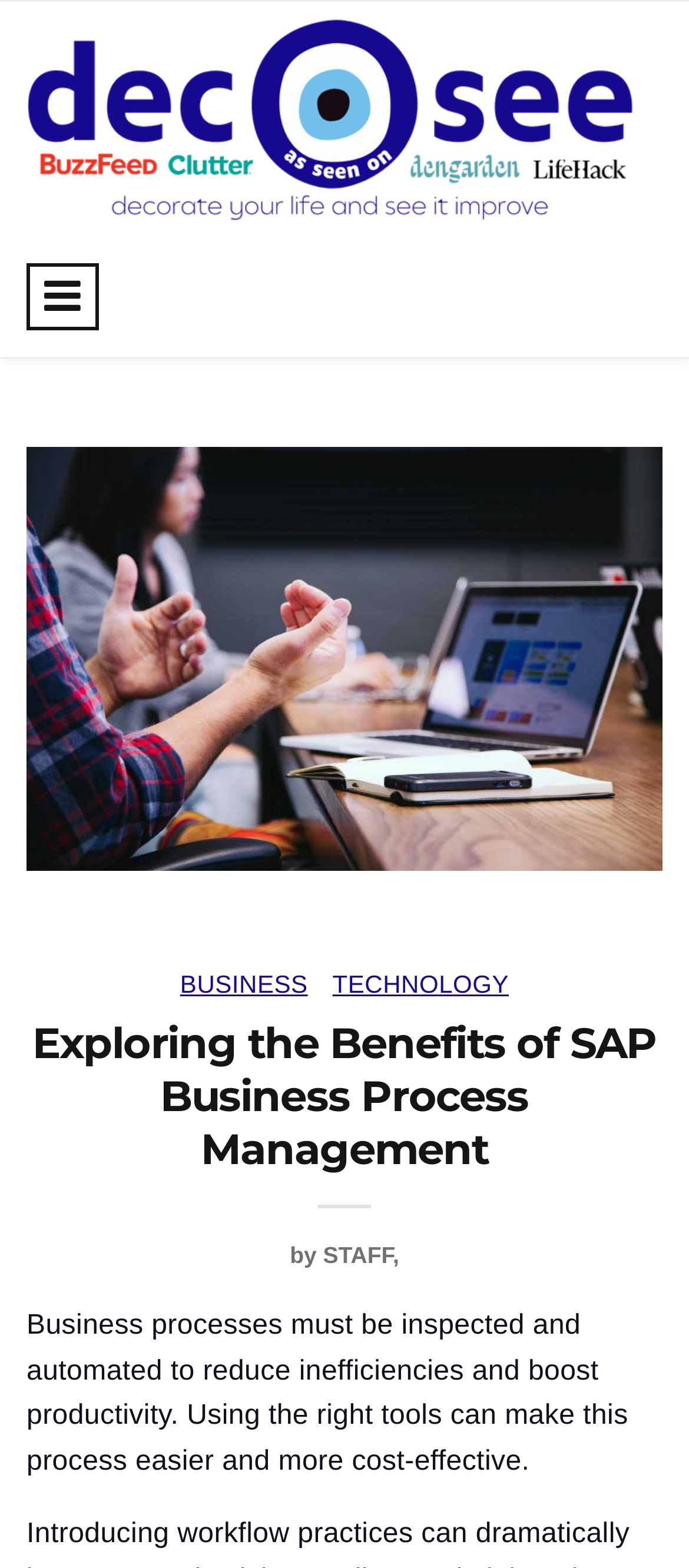What is the goal of inspecting and automating business processes?
Using the image provided, answer with just one word or phrase.

reduce inefficiencies and boost productivity